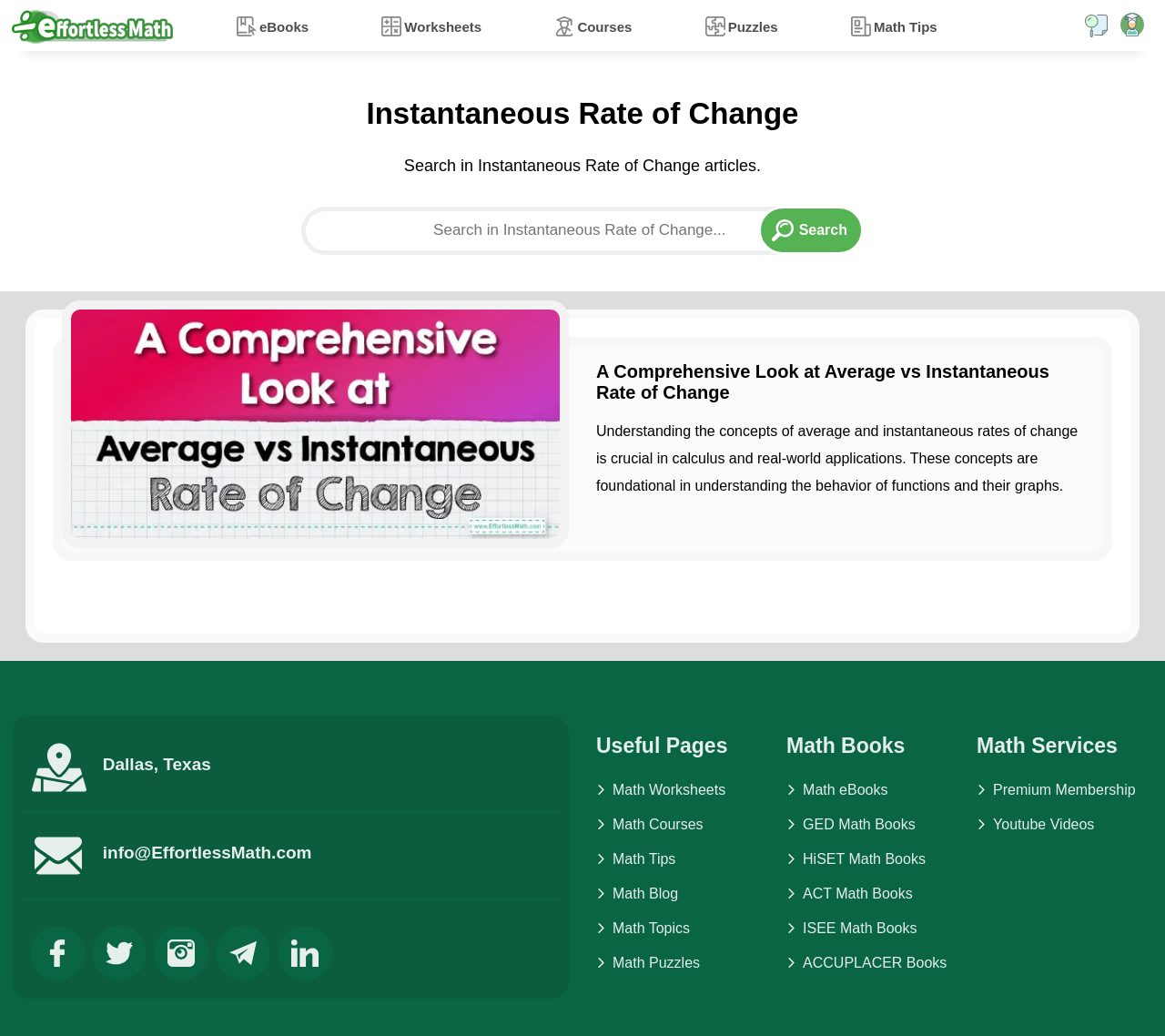Generate the text content of the main heading of the webpage.

Instantaneous Rate of Change